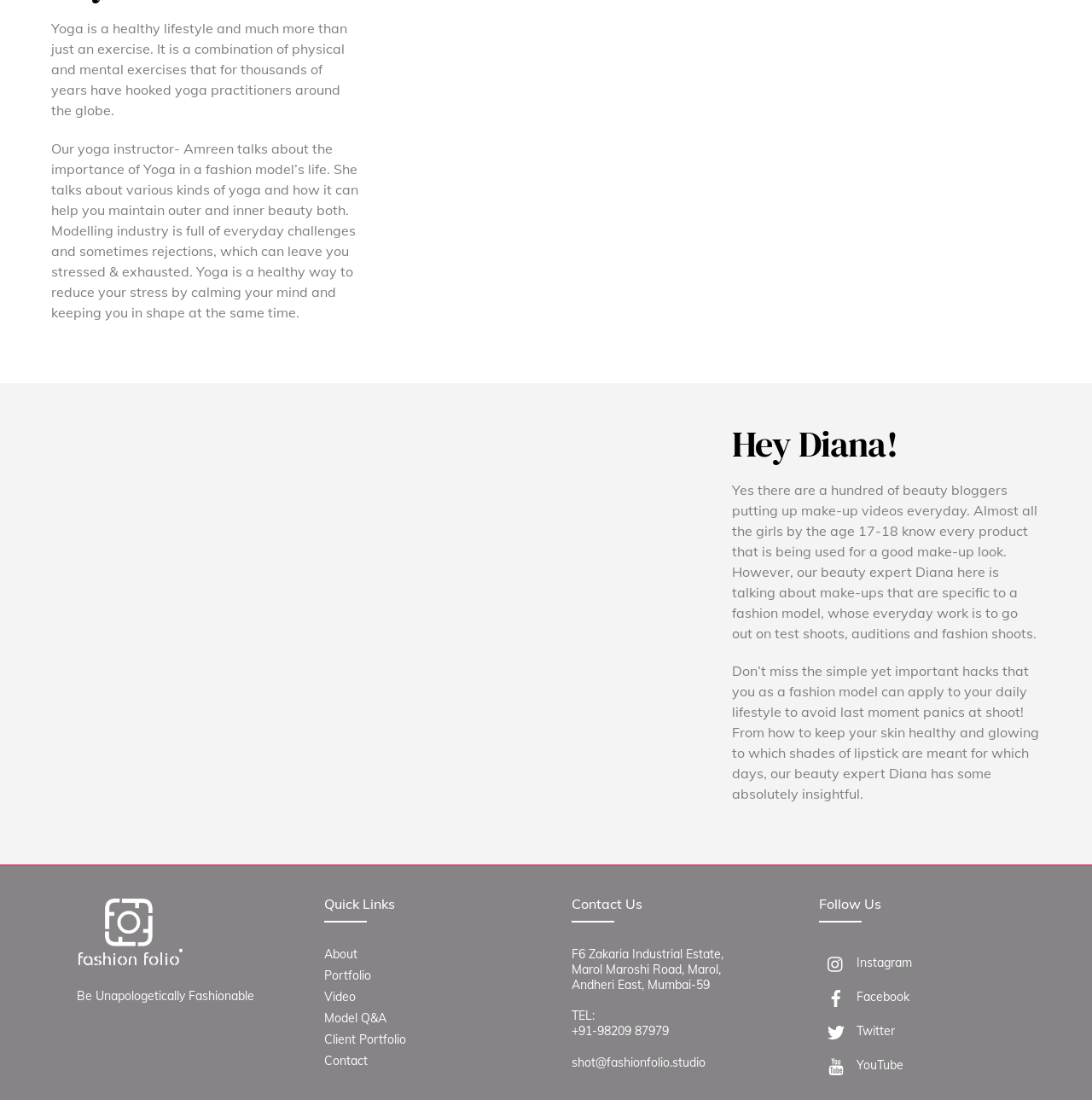Provide a short answer to the following question with just one word or phrase: What is the address of the company?

F6 Zakaria Industrial Estate, Marol Maroshi Road, Marol, Andheri East, Mumbai-59